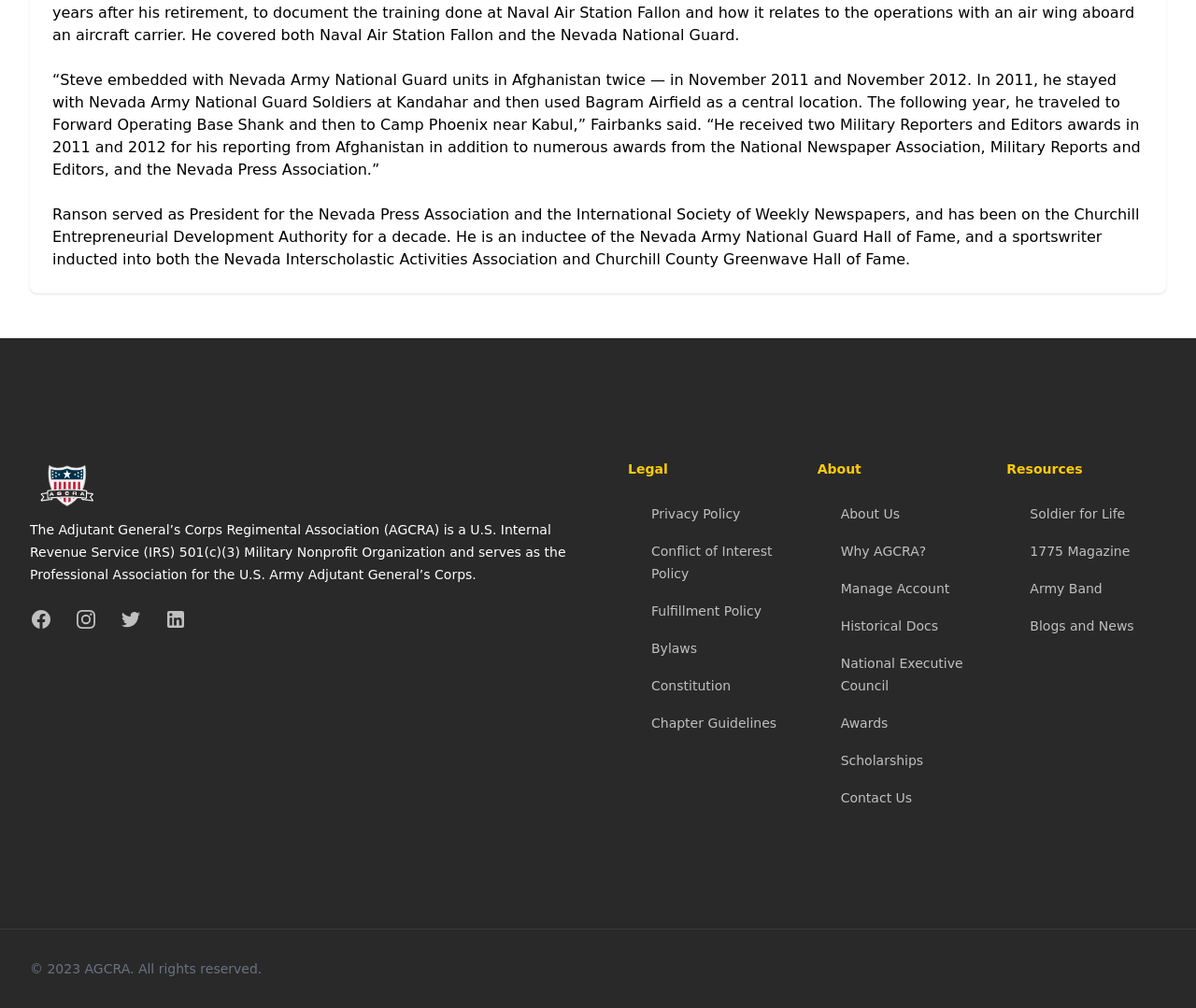Locate the bounding box coordinates of the area where you should click to accomplish the instruction: "Contact Us".

[0.703, 0.784, 0.763, 0.799]